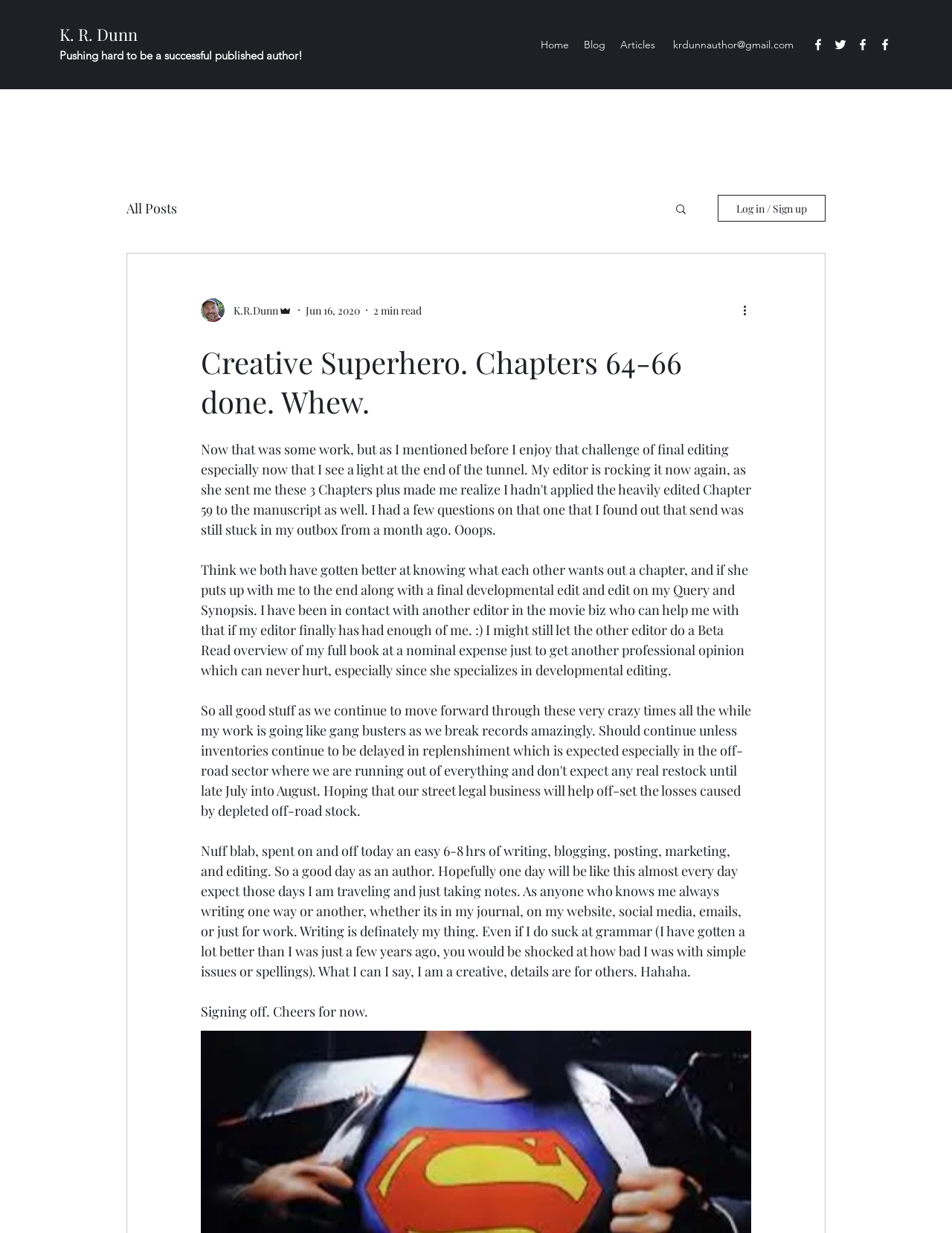Answer the question below using just one word or a short phrase: 
Who is the author of this blog?

K. R. Dunn